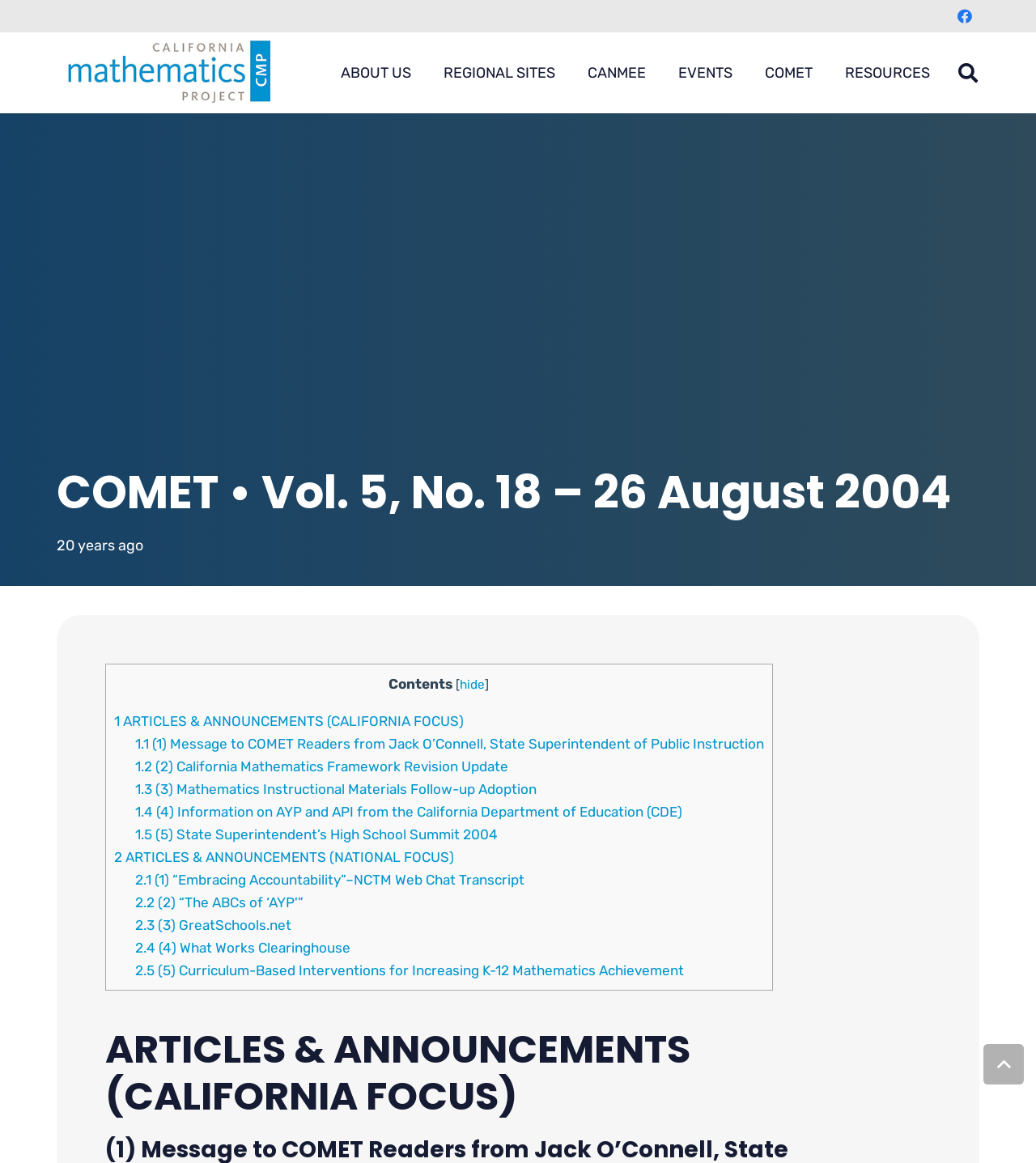Look at the image and give a detailed response to the following question: What is the date of the last update?

I looked at the time element on the webpage, which shows '26 August 2004 at 16:54:24 America/Los_Angeles'. The date of the last update is 26 August 2004.